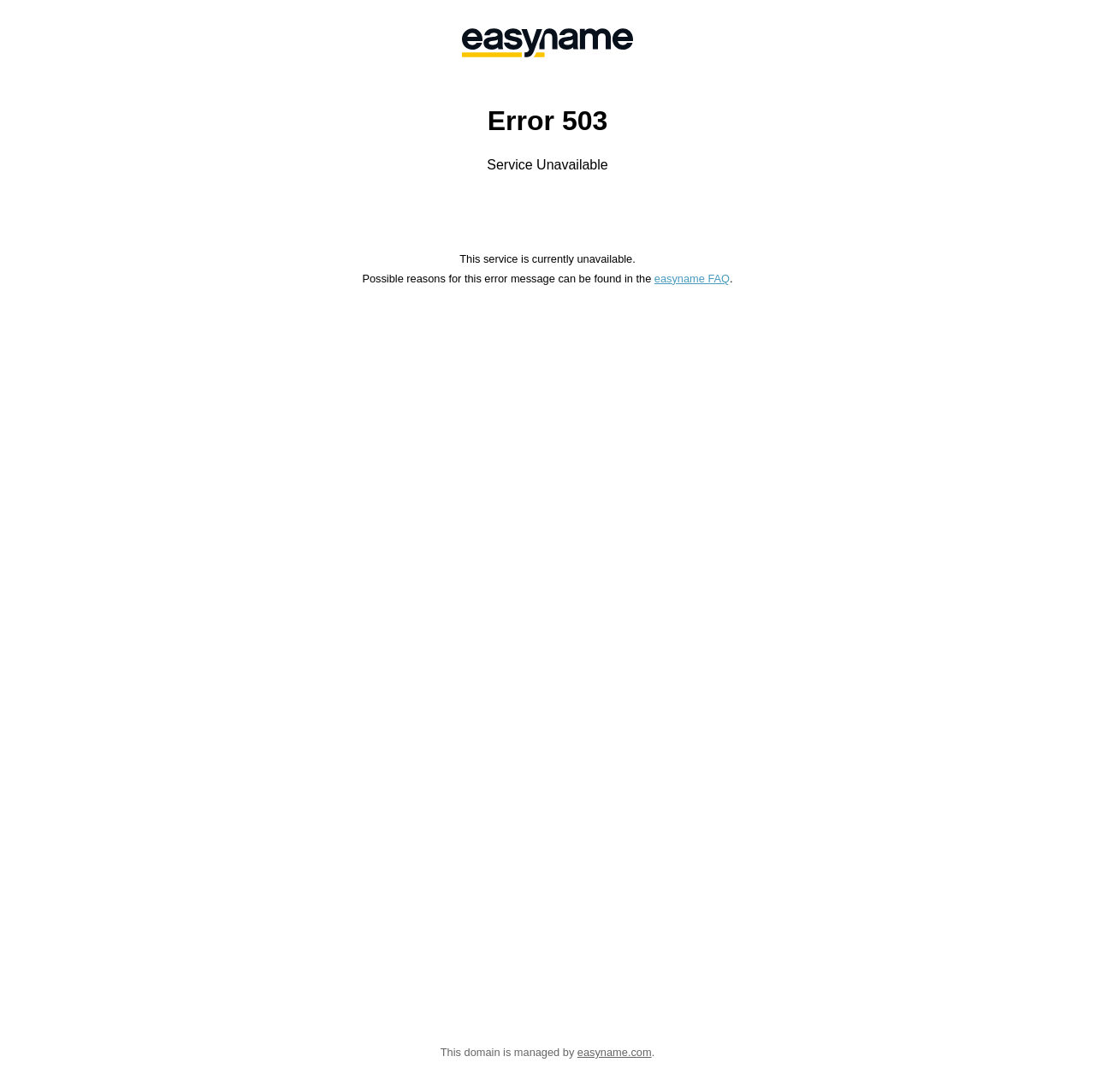What is the possible source of information for this error?
Provide a thorough and detailed answer to the question.

I determined the possible source of information by looking at the link element 'easyname FAQ' which is a child of the article element and is adjacent to the static text 'Possible reasons for this error message can be found in the'.